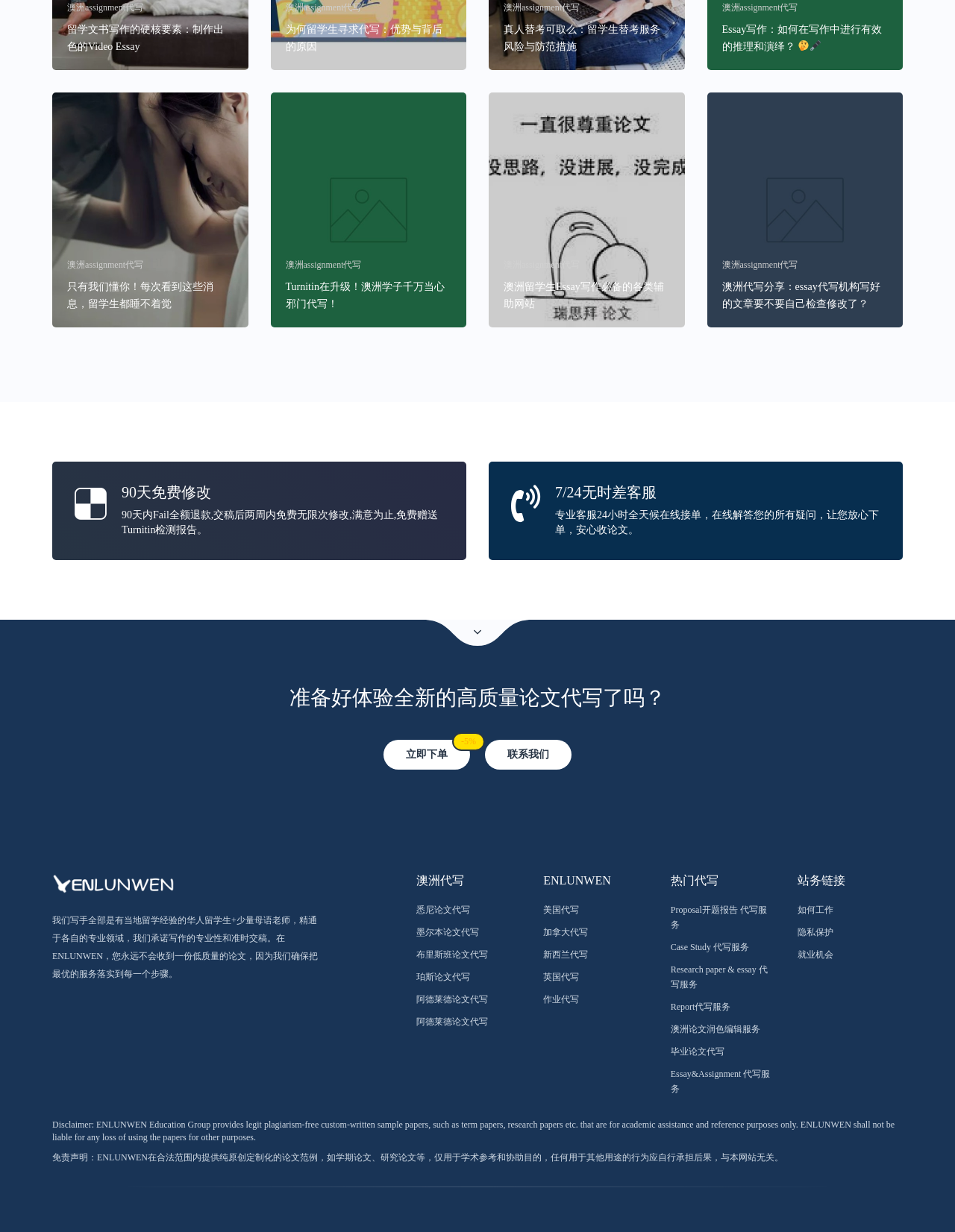Given the content of the image, can you provide a detailed answer to the question?
What is the unique feature of the website's writers?

According to the webpage, the website's writers are experienced writers who have local study experience, which means they are familiar with the academic requirements and expectations of local universities.